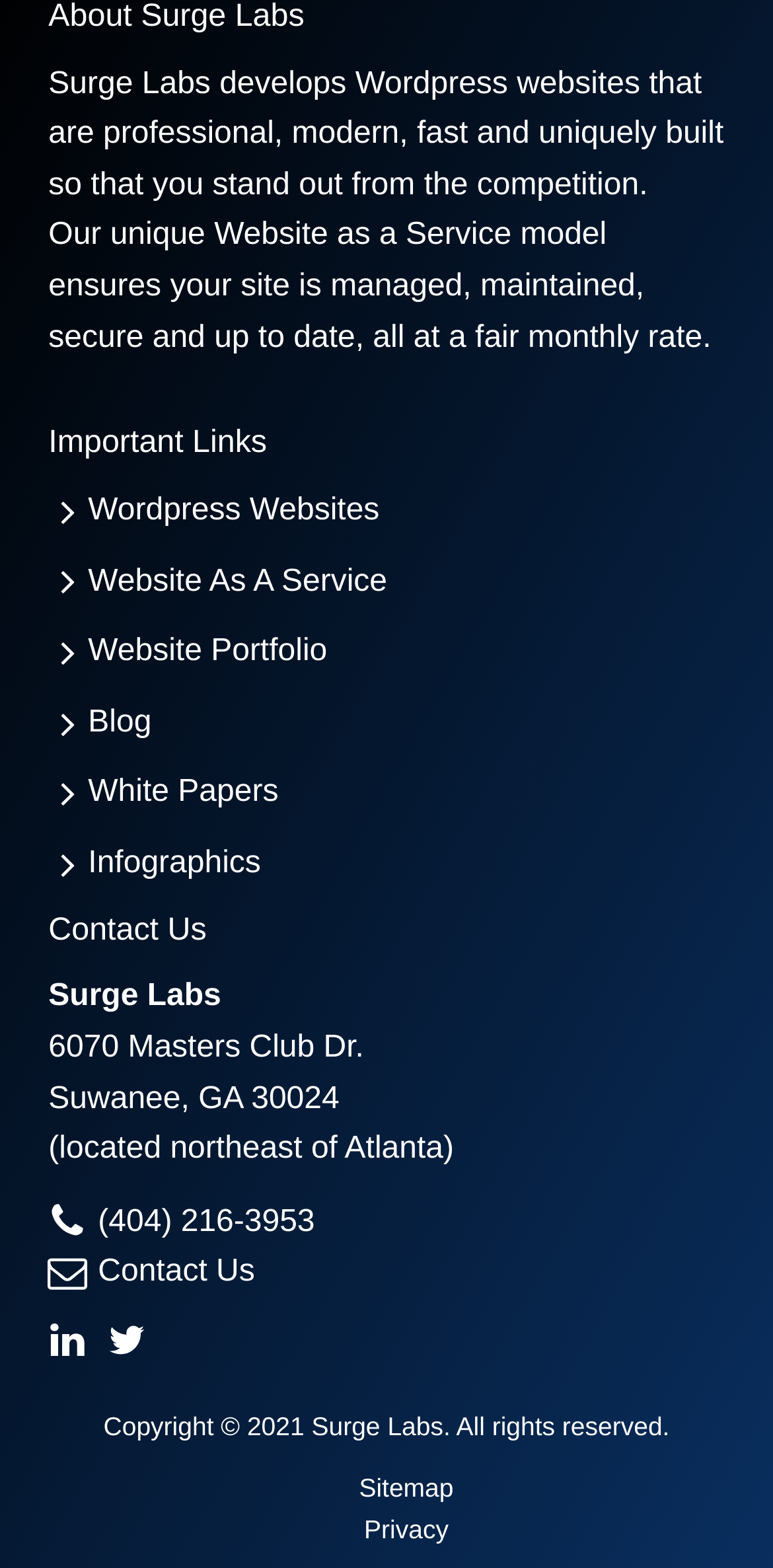Identify the bounding box coordinates for the UI element described by the following text: "Website As A Service". Provide the coordinates as four float numbers between 0 and 1, in the format [left, top, right, bottom].

[0.063, 0.355, 0.501, 0.387]